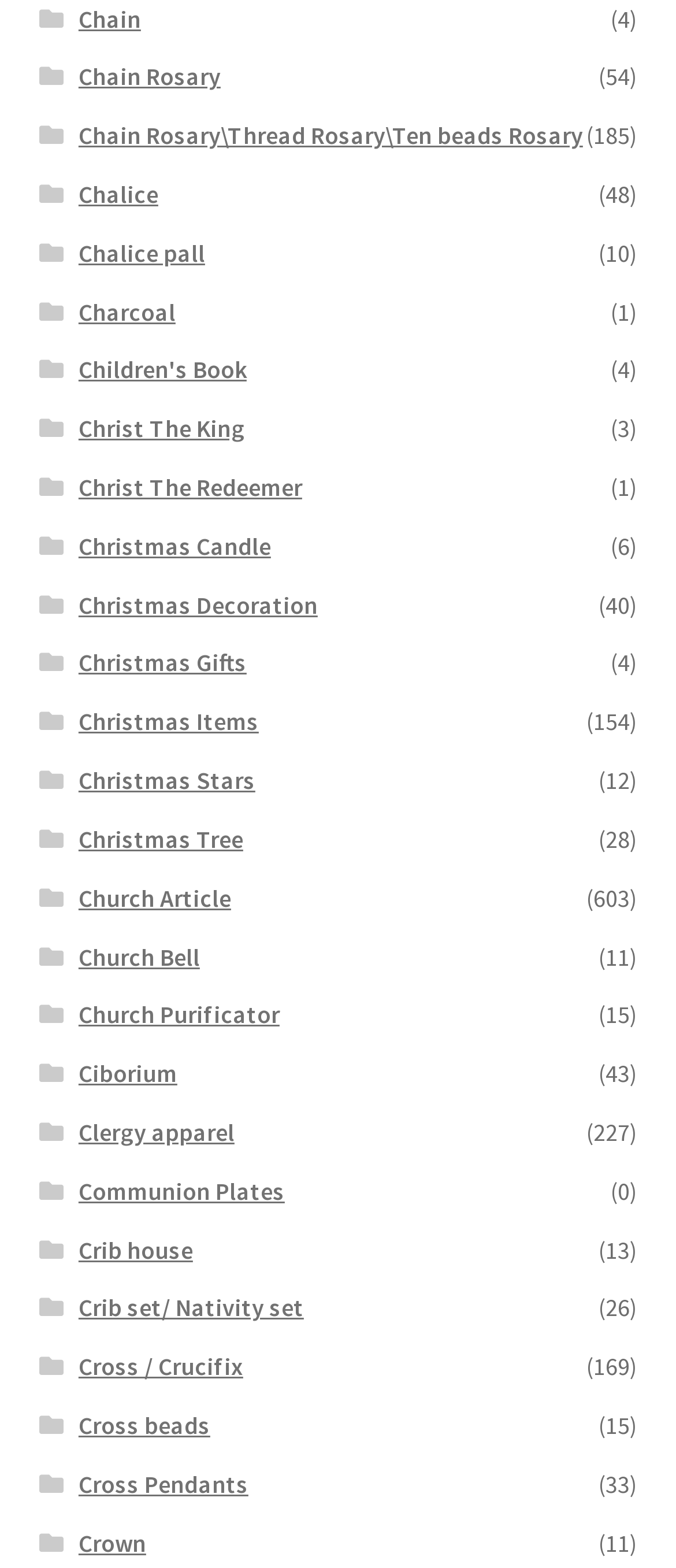Please identify the bounding box coordinates for the region that you need to click to follow this instruction: "Click on Chain".

[0.116, 0.002, 0.208, 0.022]